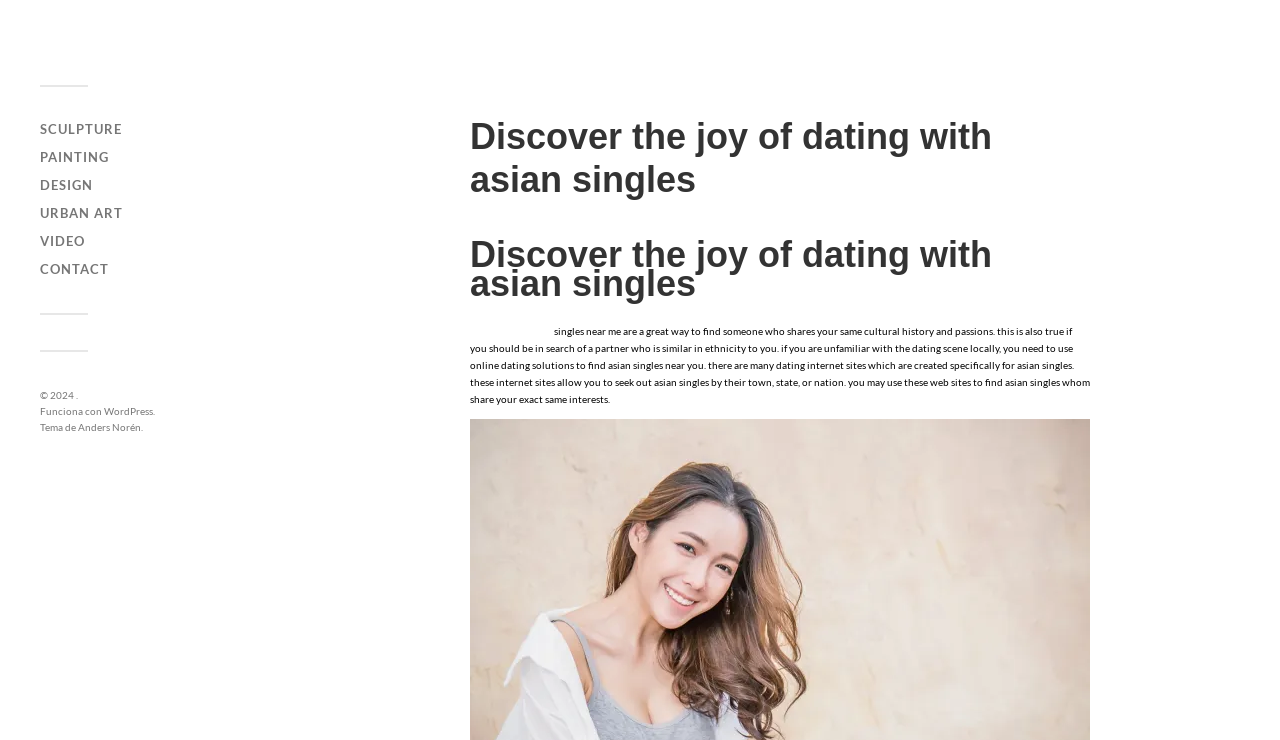Please determine the bounding box coordinates of the clickable area required to carry out the following instruction: "visit asian single dating". The coordinates must be four float numbers between 0 and 1, represented as [left, top, right, bottom].

[0.367, 0.44, 0.431, 0.456]